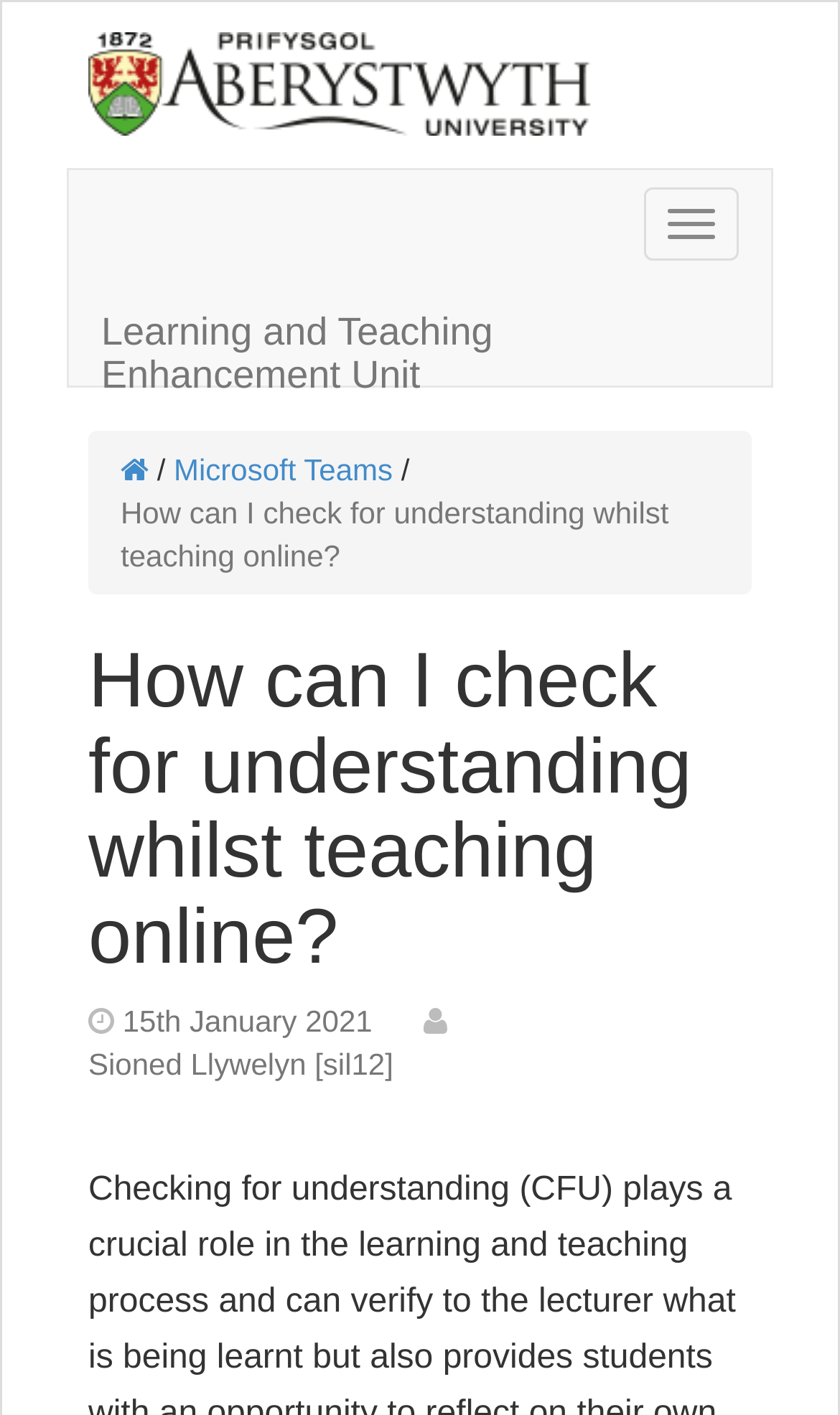What is the main topic of the article? Based on the image, give a response in one word or a short phrase.

Checking for understanding whilst teaching online